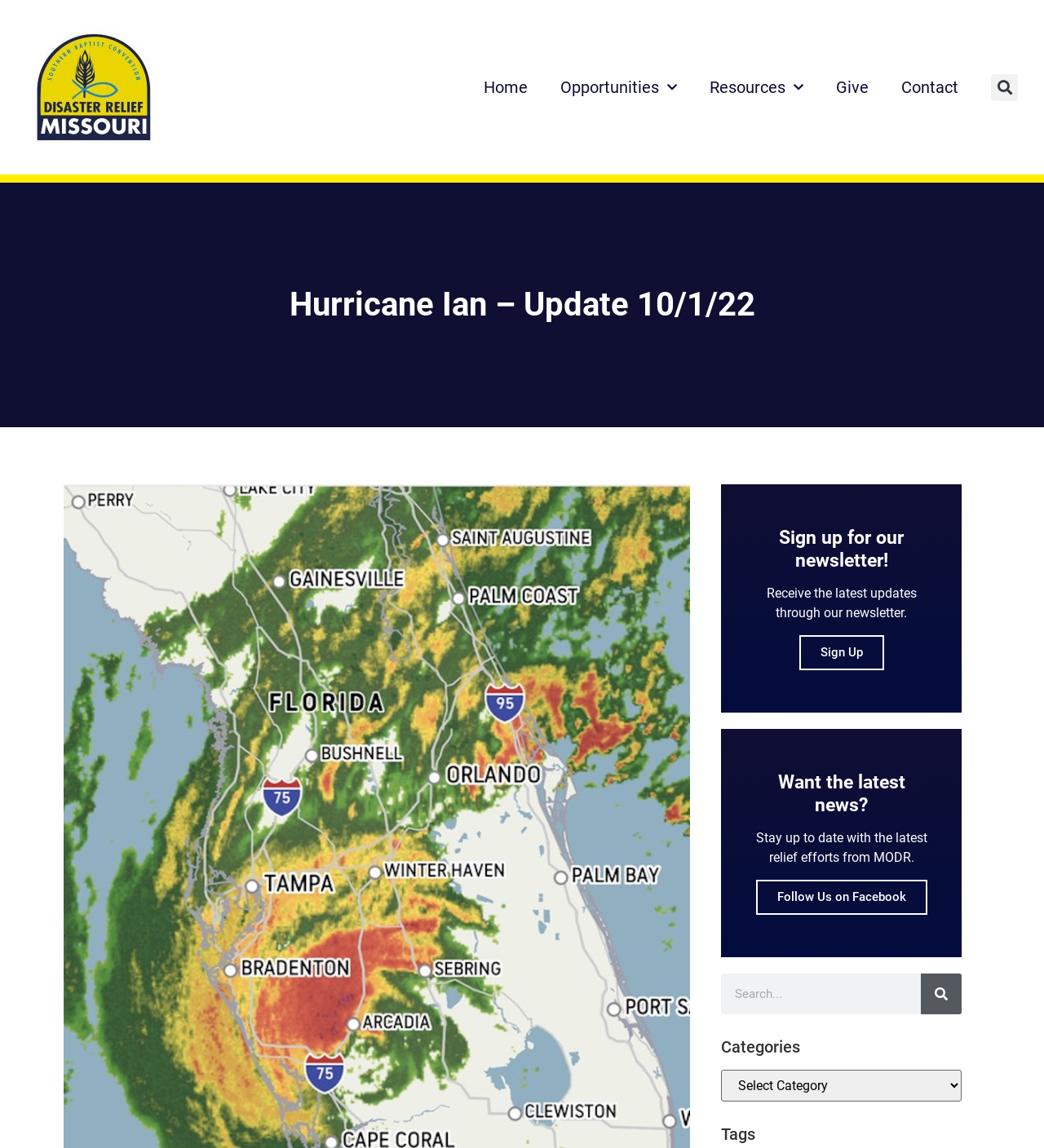What is the purpose of the search box at the top right corner?
Look at the image and respond with a one-word or short-phrase answer.

To search the website